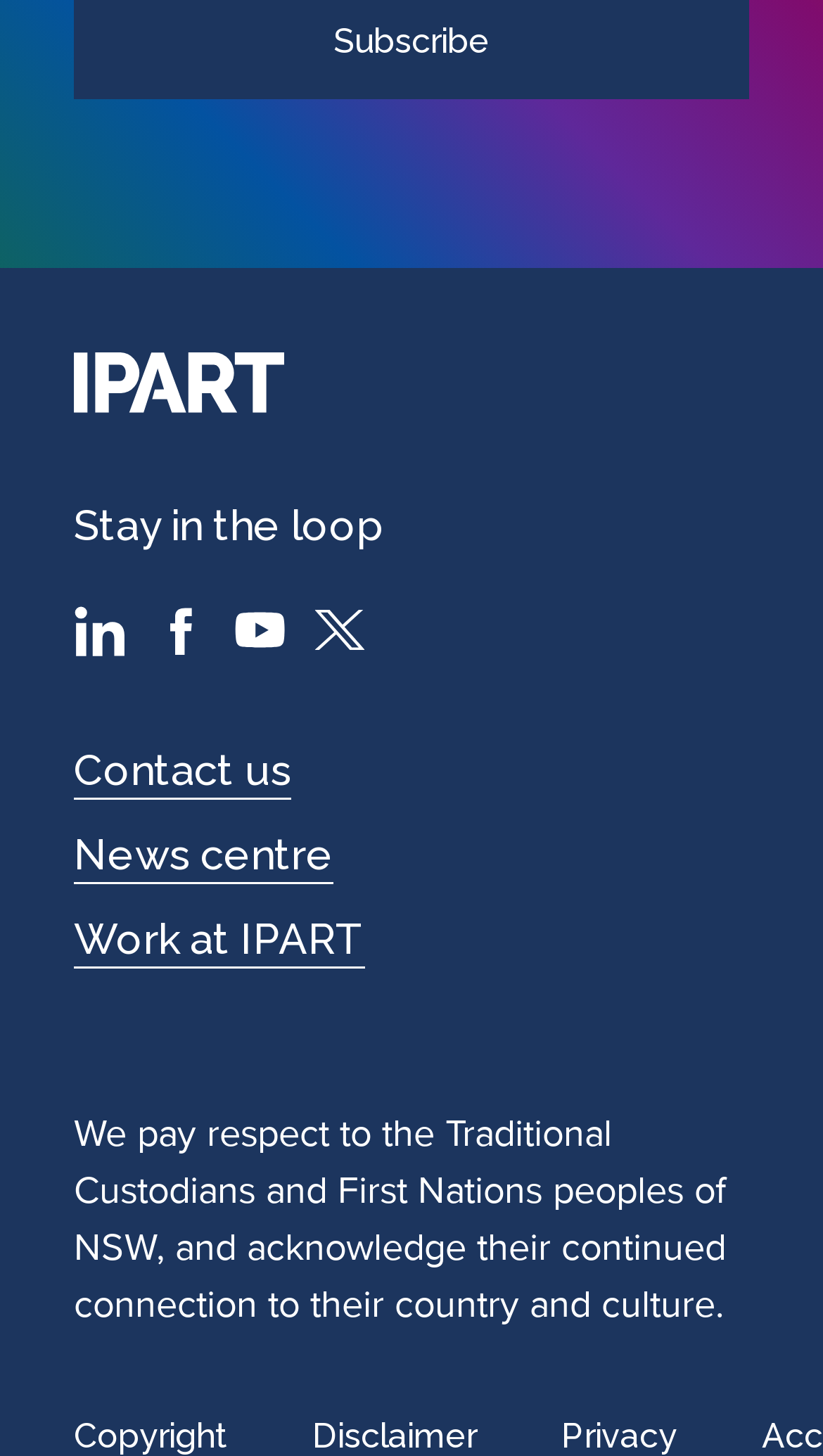Specify the bounding box coordinates (top-left x, top-left y, bottom-right x, bottom-right y) of the UI element in the screenshot that matches this description: Work at IPART

[0.09, 0.627, 0.444, 0.662]